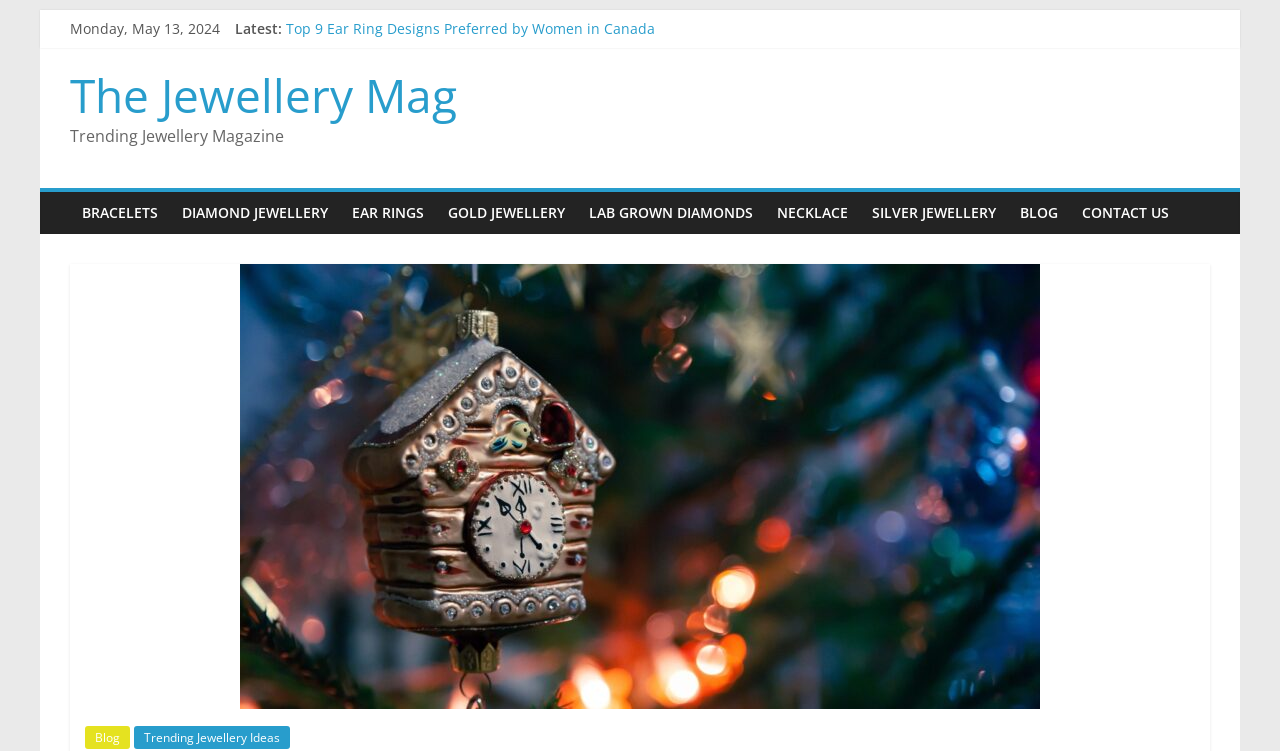Reply to the question with a single word or phrase:
What is the name of the magazine?

The Jewellery Mag